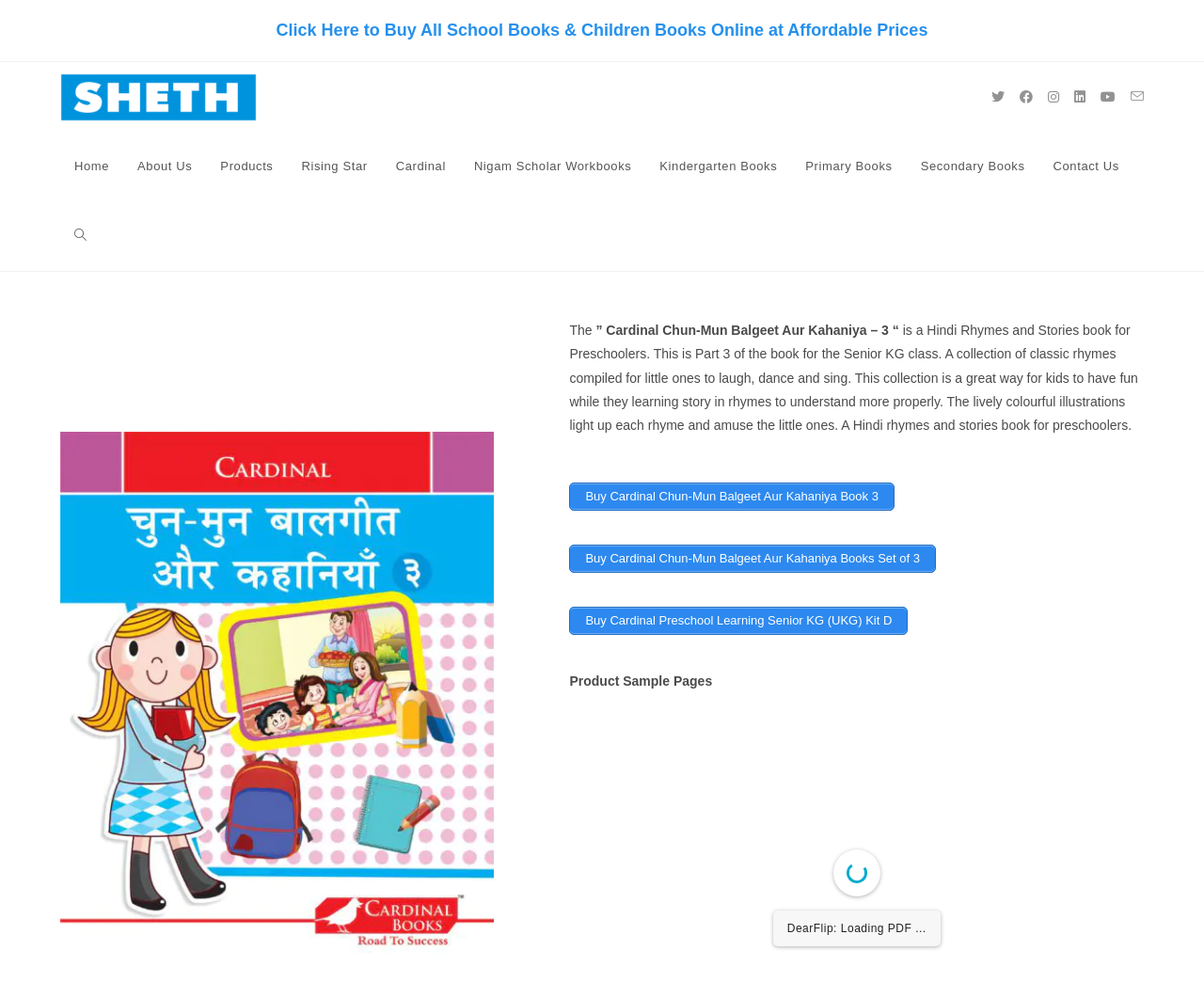Please reply to the following question using a single word or phrase: 
What is the theme of the illustrations in this book?

Lively and colourful